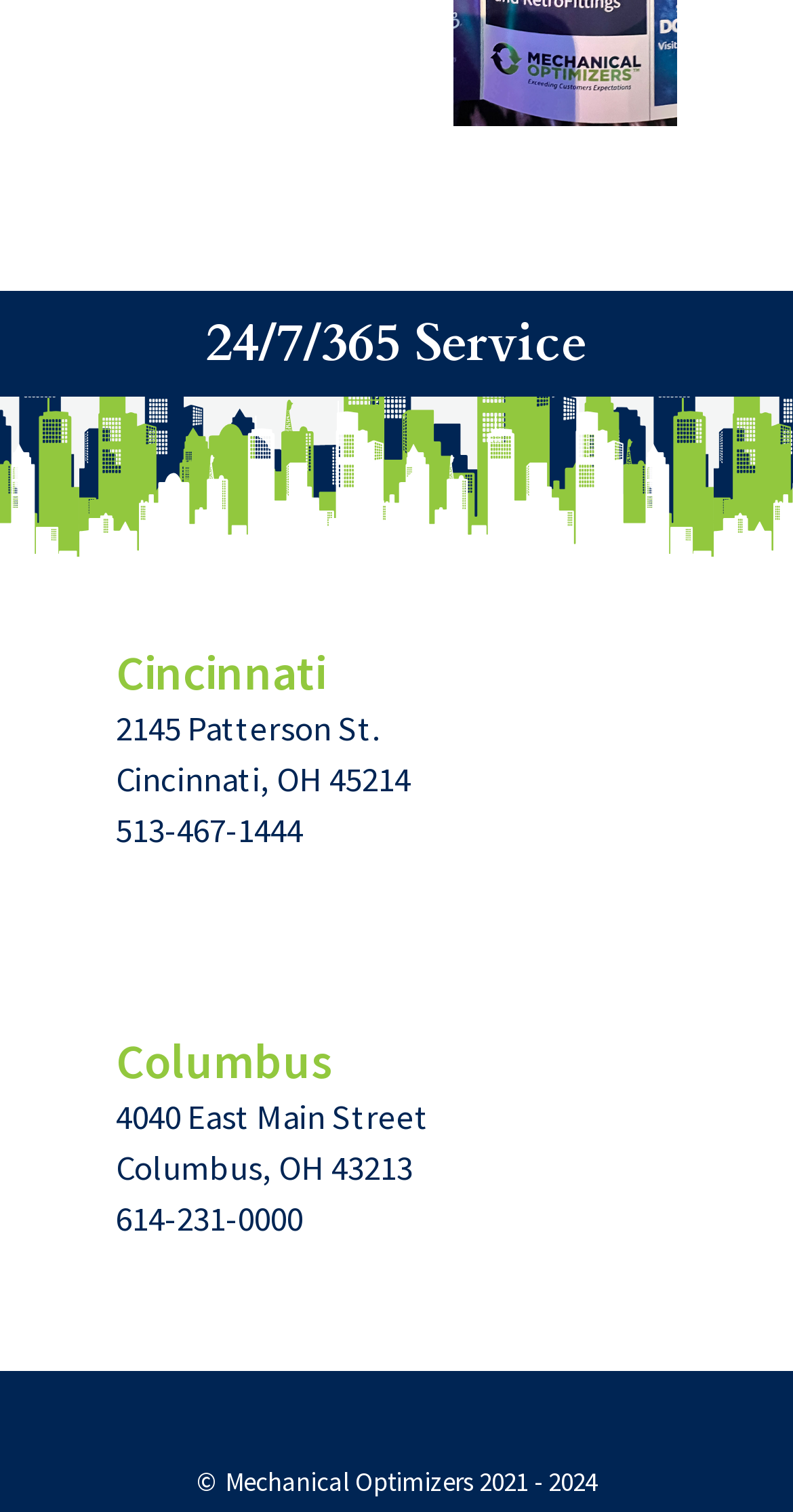Respond with a single word or short phrase to the following question: 
What is the copyright year range?

2021 - 2024